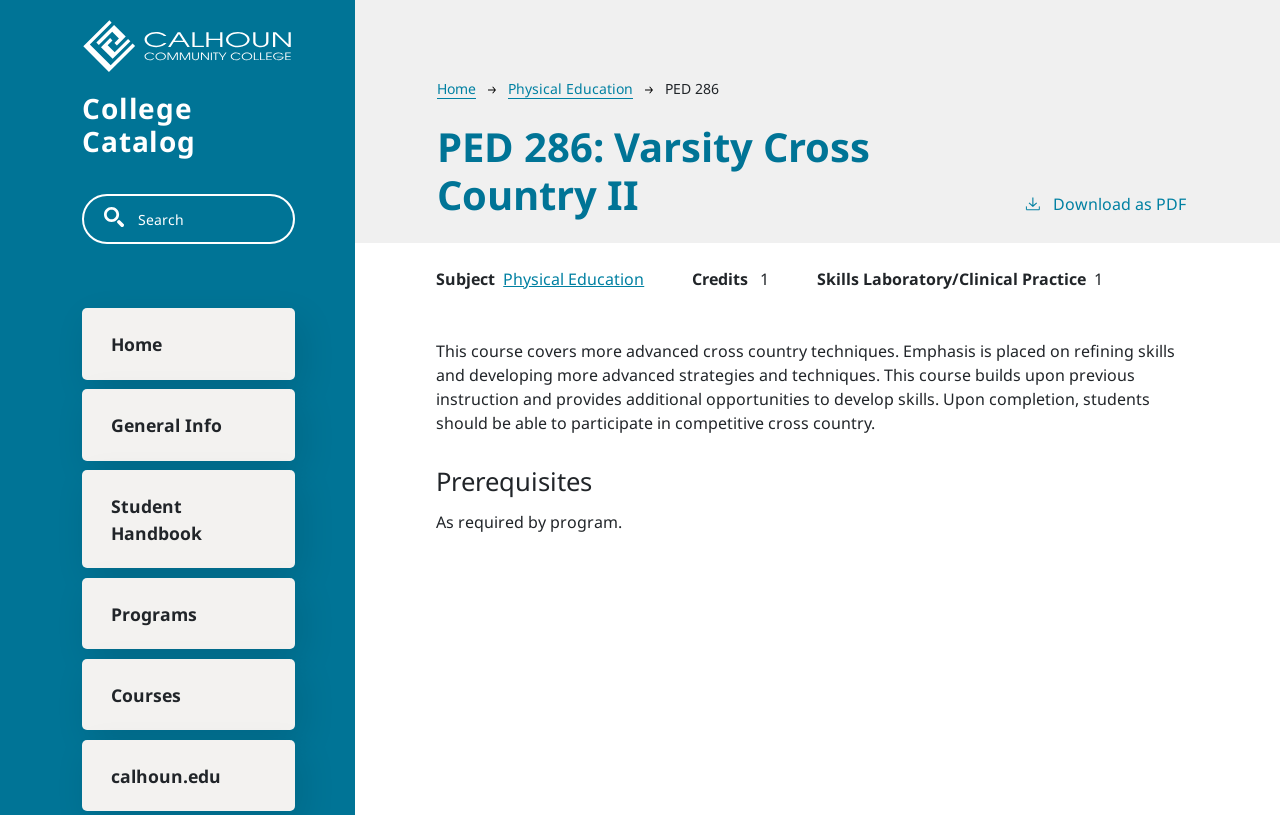What can students do after completing the course?
Please provide a single word or phrase as your answer based on the image.

participate in competitive cross country